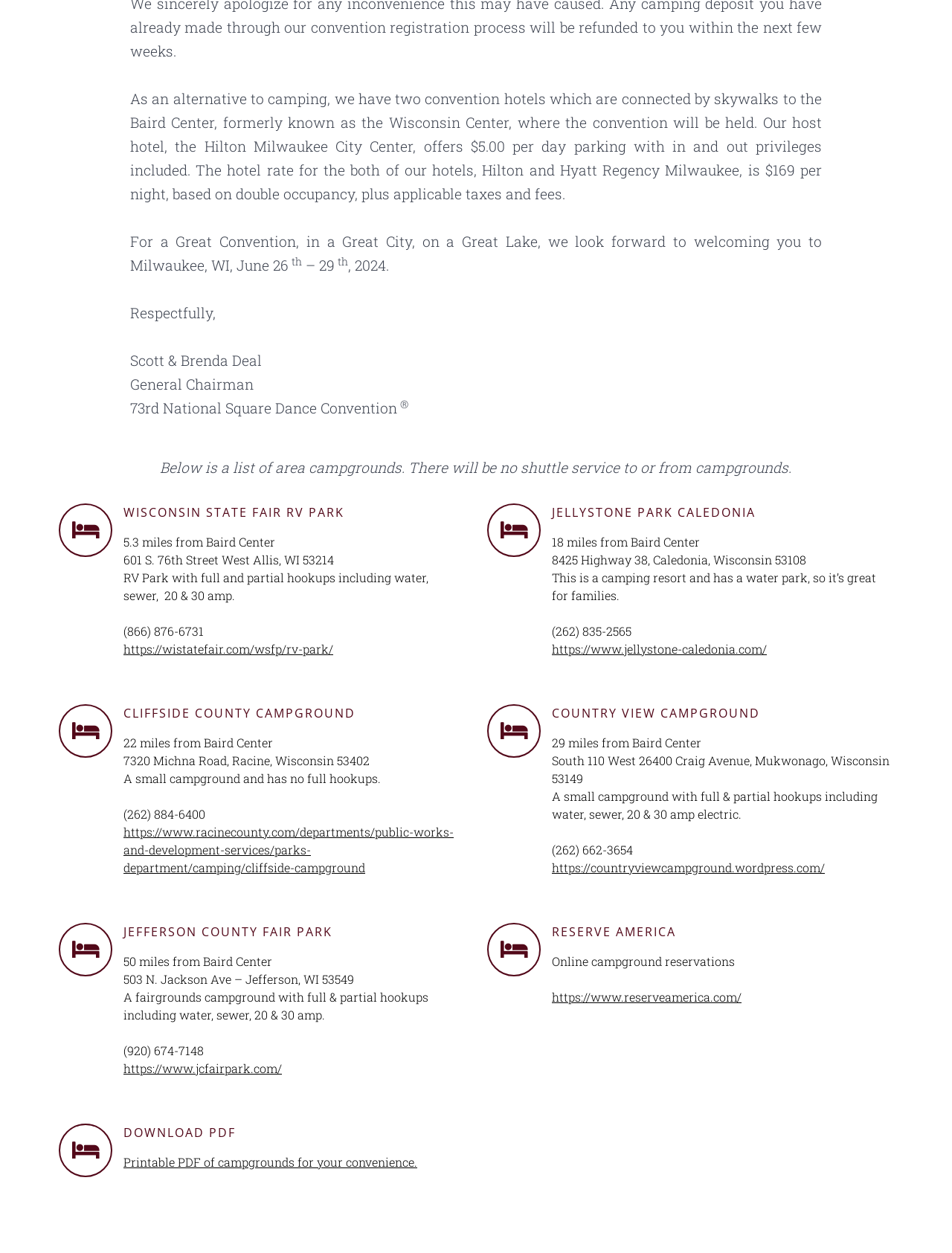Carefully examine the image and provide an in-depth answer to the question: How many campgrounds are listed?

I counted the number of headings that describe different campgrounds, which are 'WISCONSIN STATE FAIR RV PARK', 'JELLYSTONE PARK CALEDONIA', 'CLIFFSIDE COUNTY CAMPGROUND', 'COUNTRY VIEW CAMPGROUND', and 'JEFFERSON COUNTY FAIR PARK'. There are 5 headings in total.